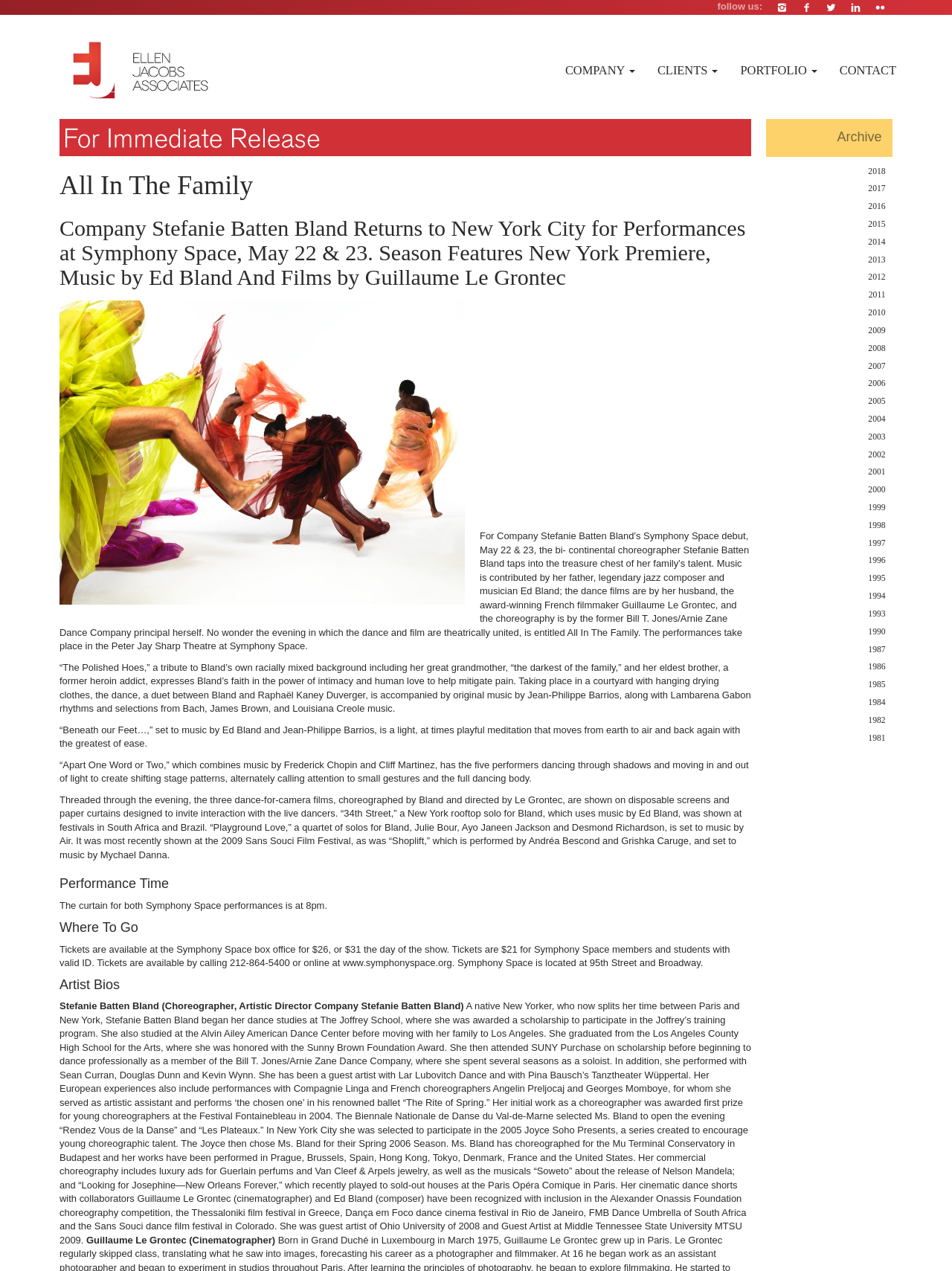What is the name of the cinematographer?
Based on the image, answer the question with as much detail as possible.

The name of the cinematographer is Guillaume Le Grontec, which is mentioned in the text 'Guillaume Le Grontec (Cinematographer)' located at the bottom of the webpage.